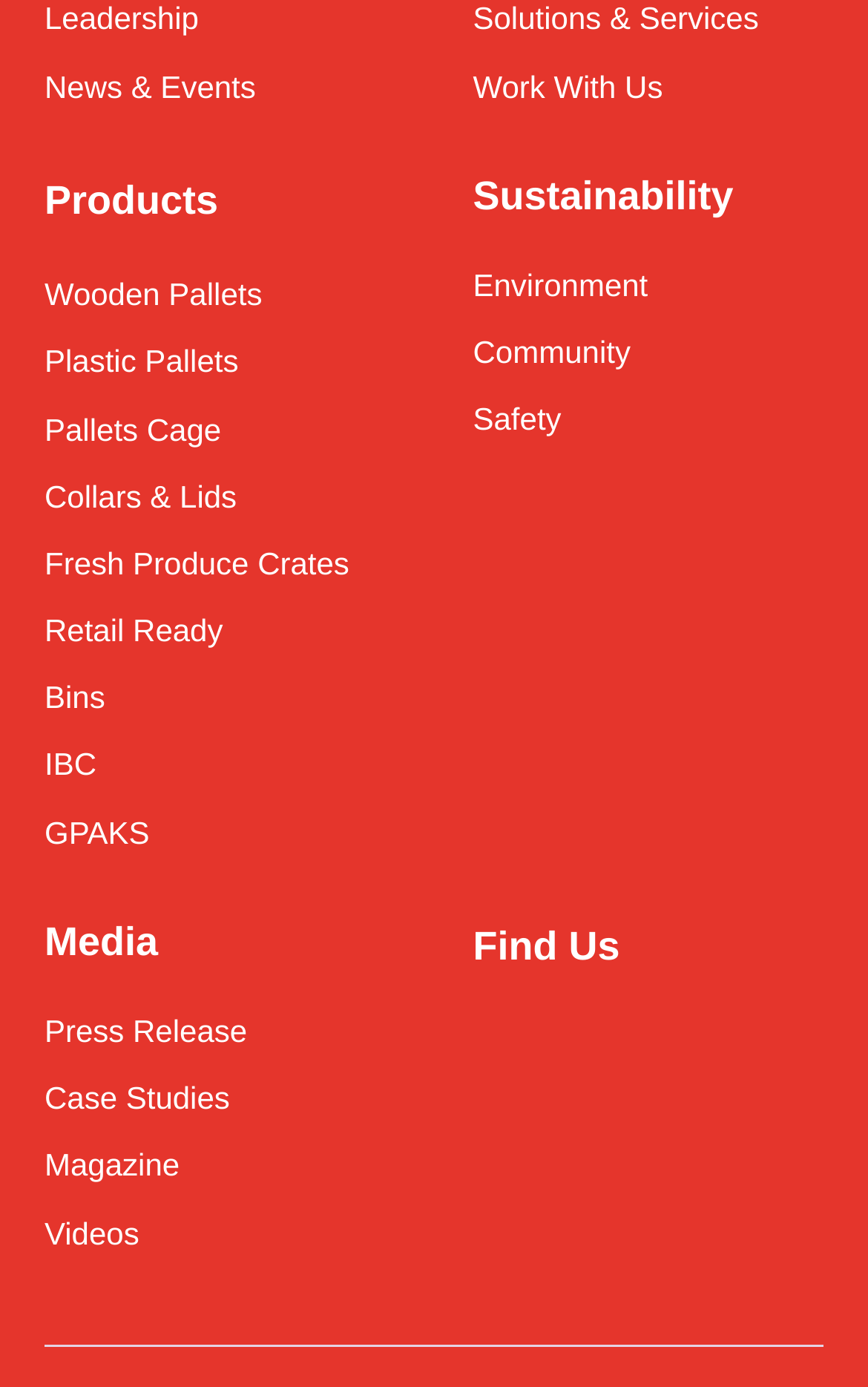Please provide a detailed answer to the question below by examining the image:
How many product categories are listed?

There are nine product categories listed: 'Wooden Pallets', 'Plastic Pallets', 'Pallets Cage', 'Collars & Lids', 'Fresh Produce Crates', 'Retail Ready', 'Bins', 'IBC', and 'GPAKS'. These categories can be found in the first description list detail section under the 'Products' link.